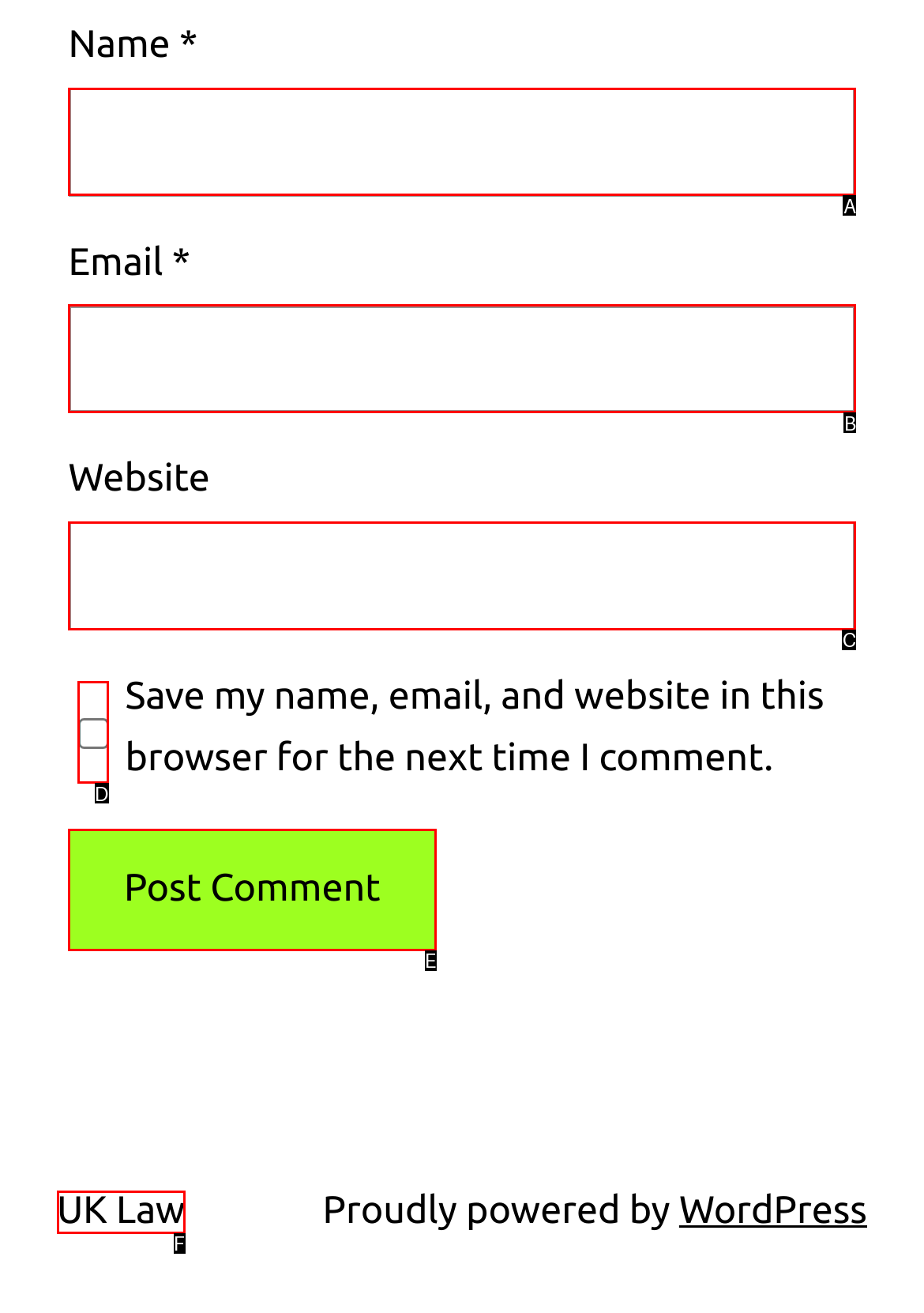From the provided options, which letter corresponds to the element described as: Most Popular
Answer with the letter only.

None